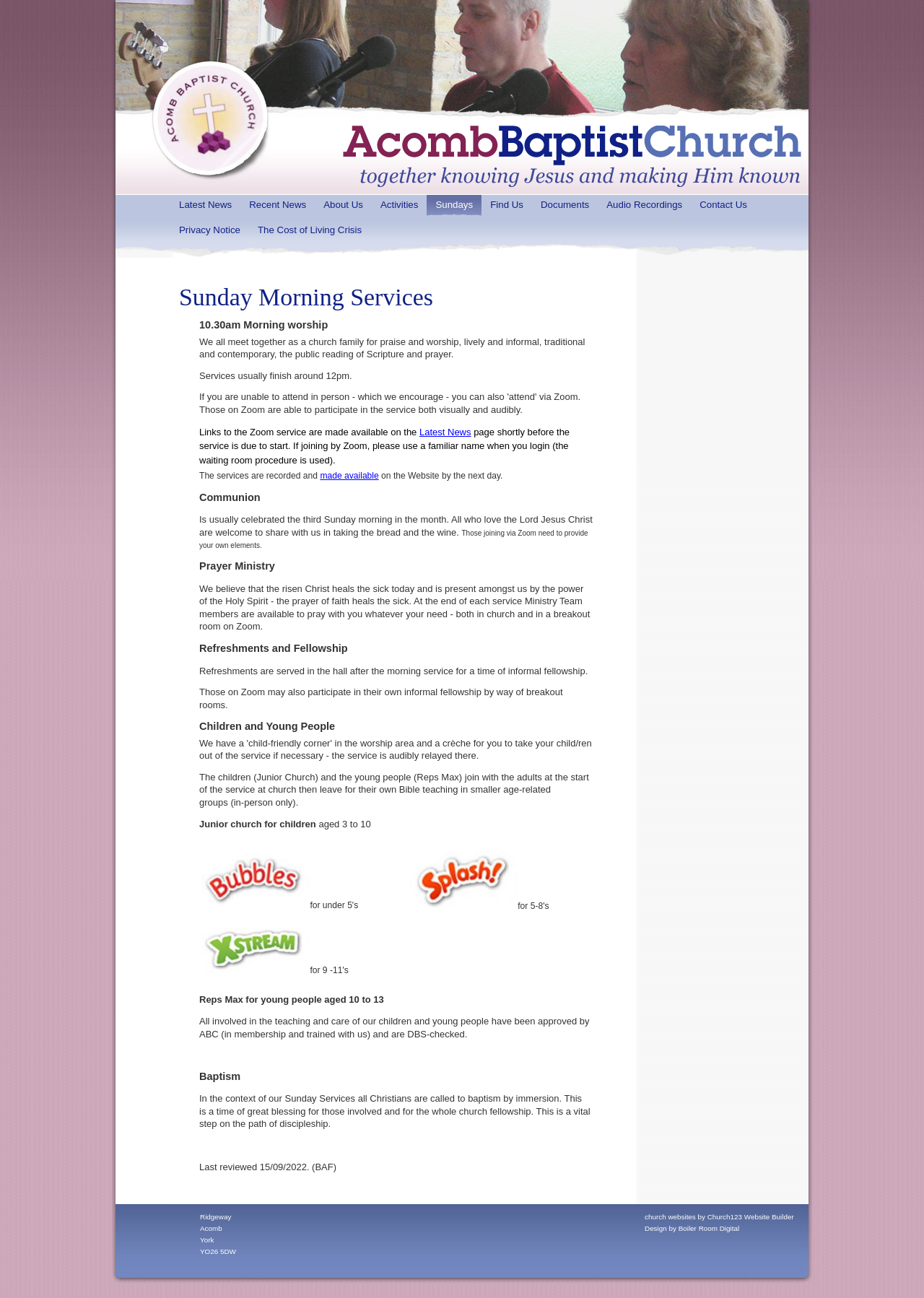Pinpoint the bounding box coordinates of the element you need to click to execute the following instruction: "Click on church websites by Church123 Website Builder". The bounding box should be represented by four float numbers between 0 and 1, in the format [left, top, right, bottom].

[0.698, 0.935, 0.859, 0.941]